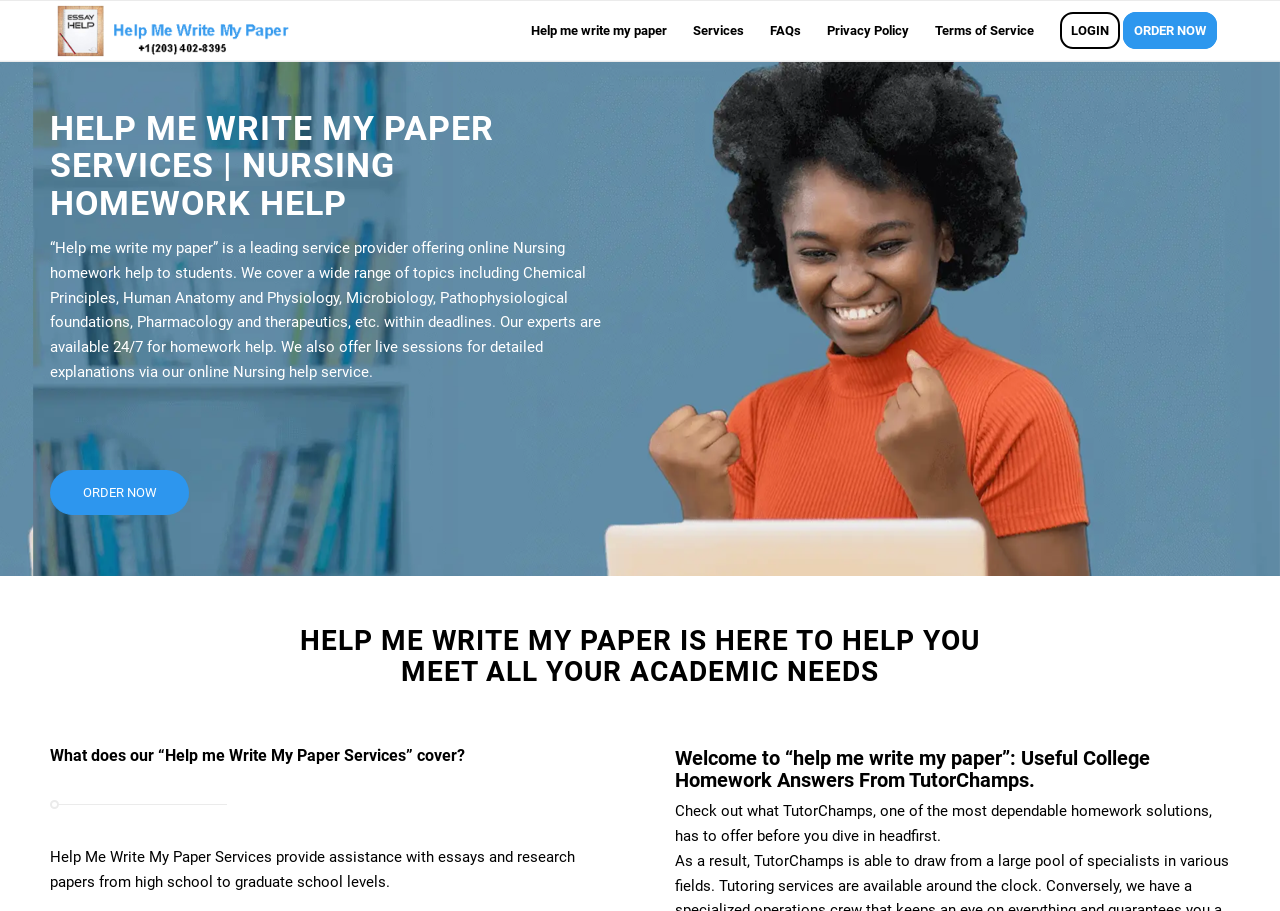Please predict the bounding box coordinates of the element's region where a click is necessary to complete the following instruction: "Click on 'ORDER NOW' to place an order". The coordinates should be represented by four float numbers between 0 and 1, i.e., [left, top, right, bottom].

[0.039, 0.516, 0.148, 0.565]